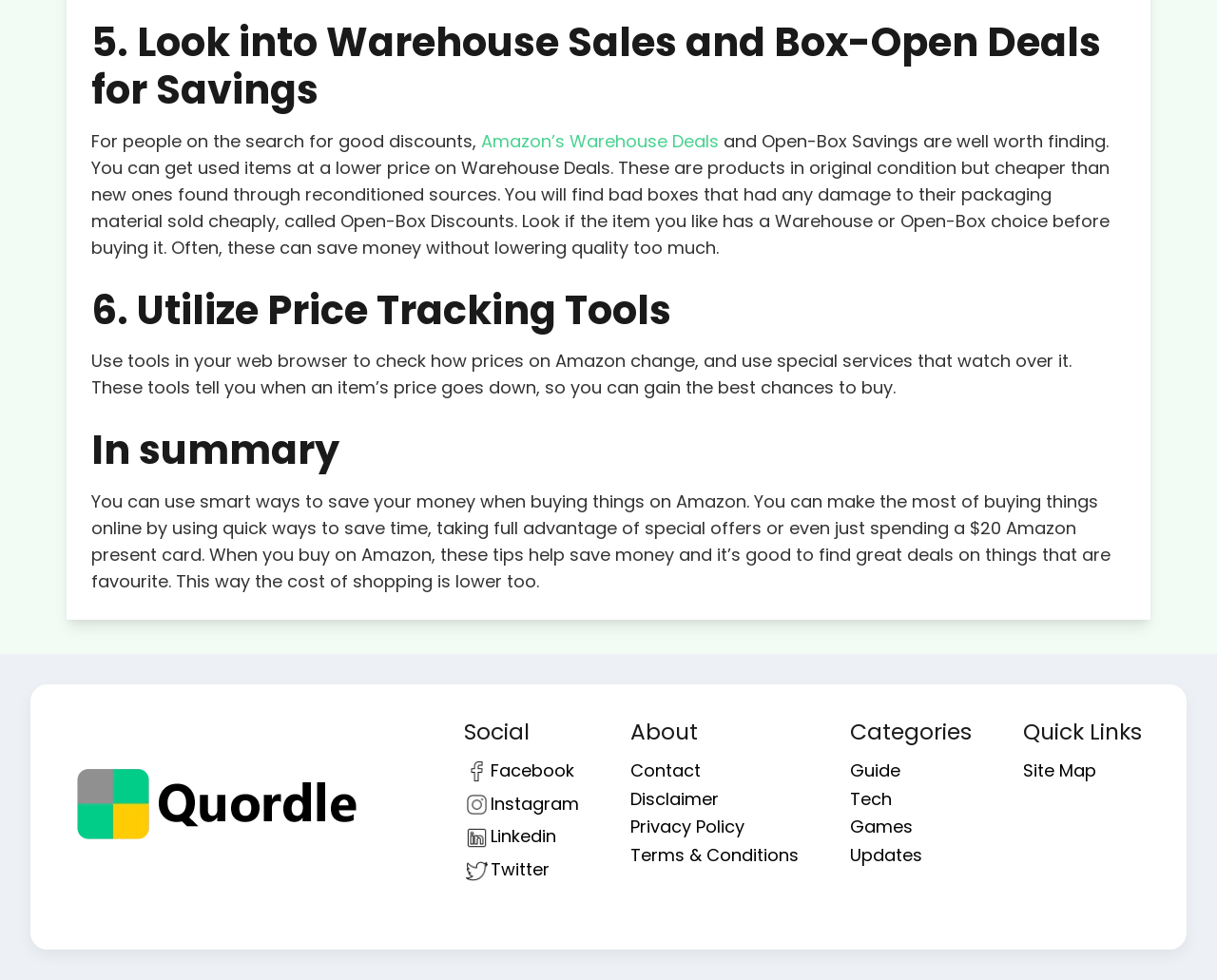Can you provide the bounding box coordinates for the element that should be clicked to implement the instruction: "Read about Open-Box Savings"?

[0.075, 0.132, 0.912, 0.265]